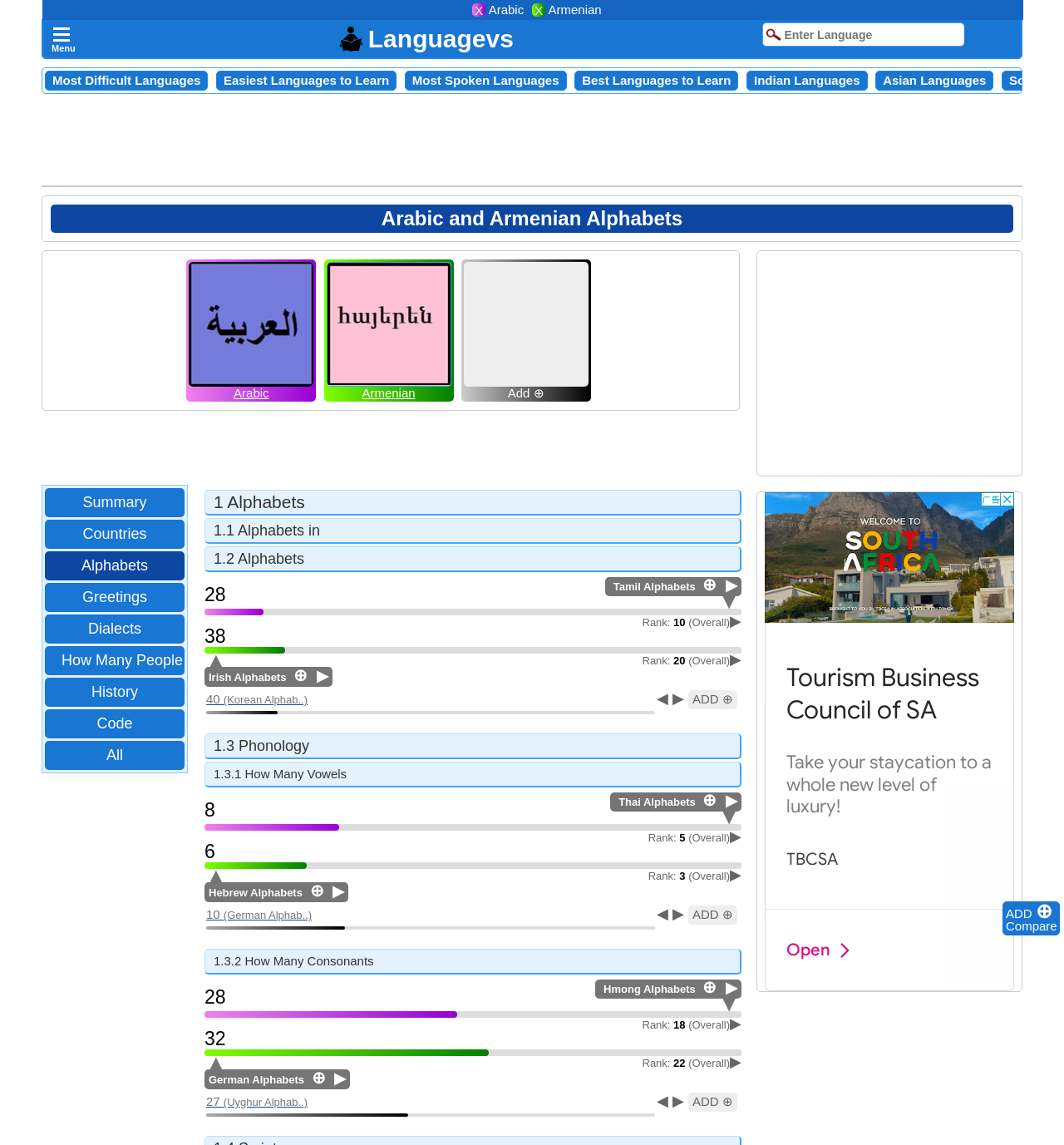Pinpoint the bounding box coordinates of the clickable area necessary to execute the following instruction: "Click the 'ADD' button". The coordinates should be given as four float numbers between 0 and 1, namely [left, top, right, bottom].

[0.945, 0.792, 0.973, 0.804]